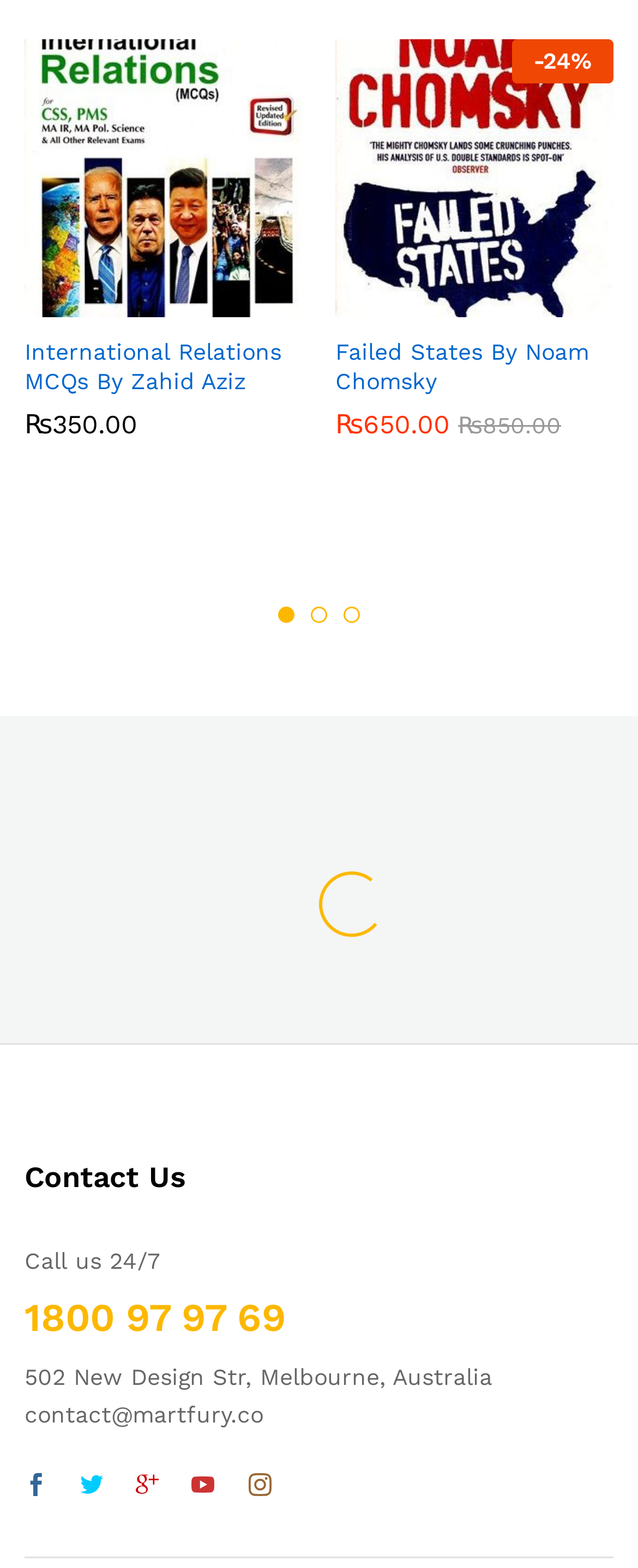Determine the bounding box coordinates for the UI element described. Format the coordinates as (top-left x, top-left y, bottom-right x, bottom-right y) and ensure all values are between 0 and 1. Element description: Add to cart

[0.574, 0.172, 0.662, 0.207]